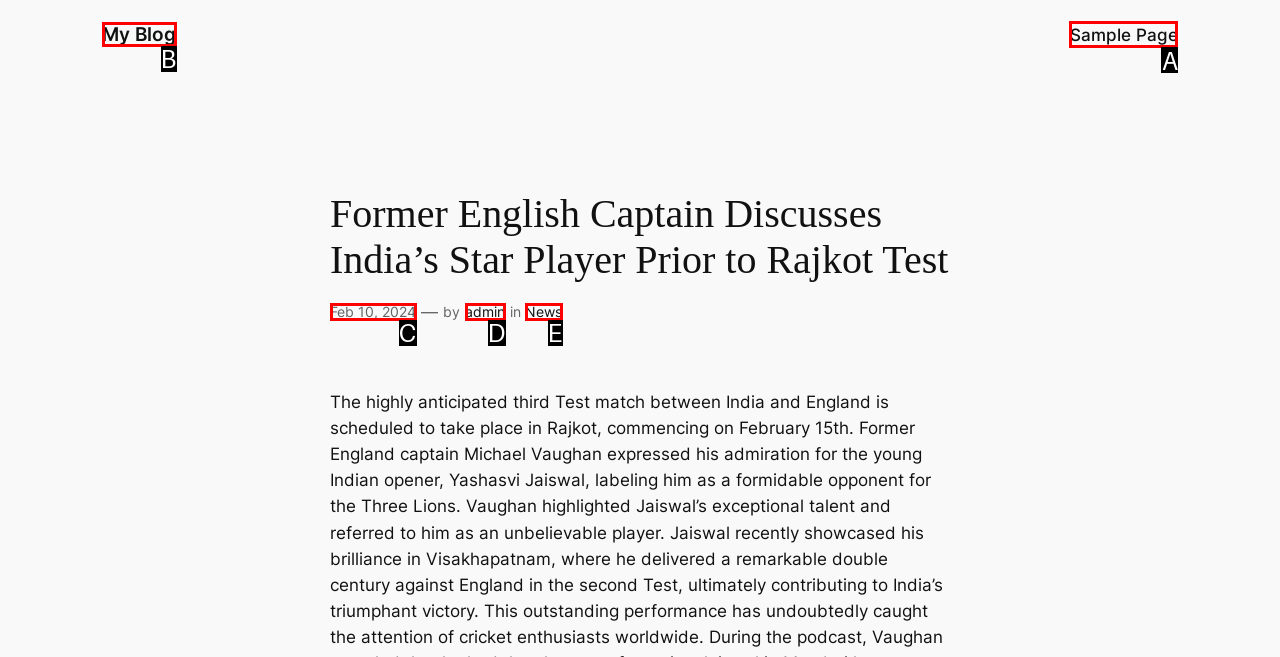Given the description: News, select the HTML element that best matches it. Reply with the letter of your chosen option.

E